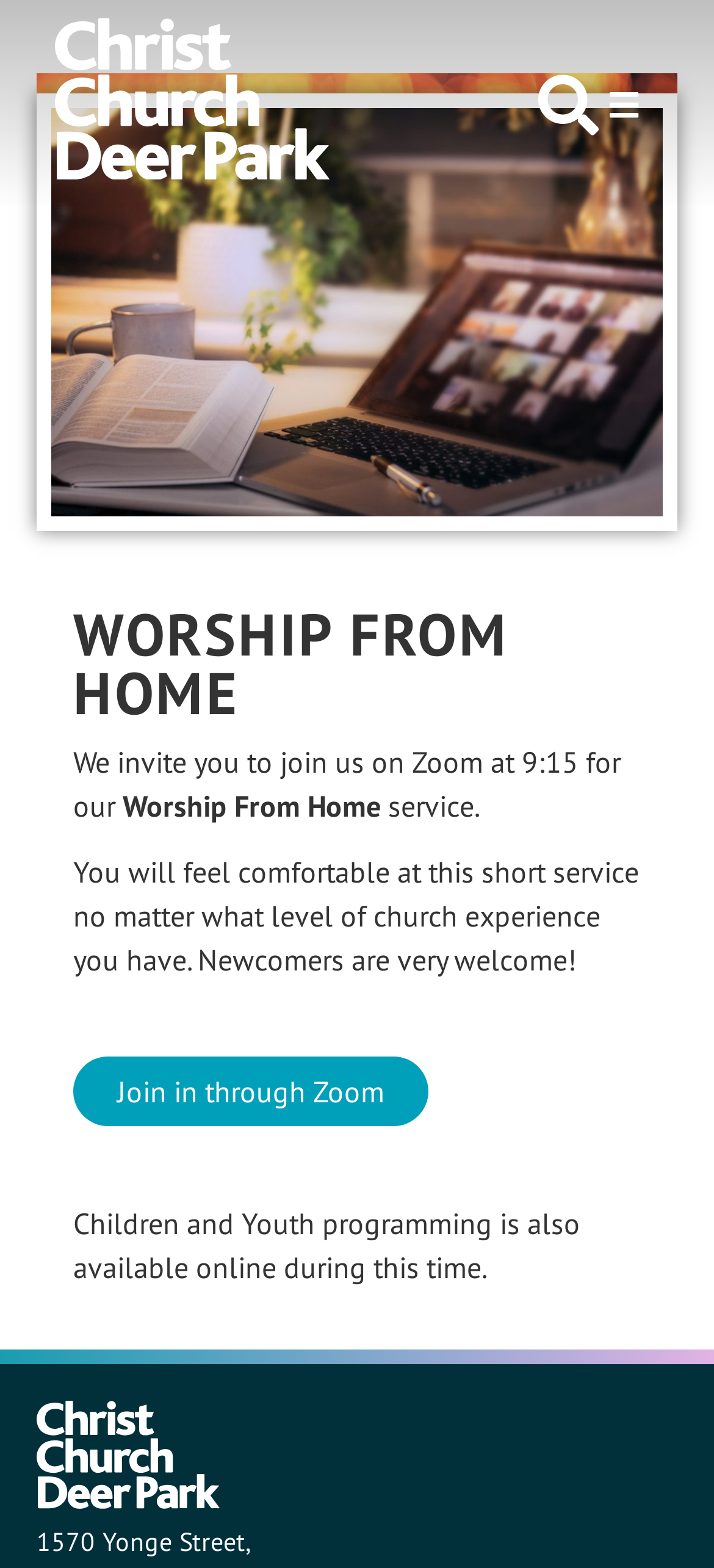Give a detailed account of the webpage, highlighting key information.

The webpage appears to be a church's online worship service page. At the top left, there is a logo image and a link. On the top right, there is a search bar with a "Search" button. Next to the search bar, there is another link.

Below the top section, there is a prominent heading "WORSHIP FROM HOME" in the middle of the page. Underneath the heading, there are three lines of text that invite users to join the worship service on Zoom at 9:15, mentioning that newcomers are welcome. 

Below this text, there is a link to "Join in through Zoom". Further down, there is a message stating that children and youth programming is also available online during the worship service.

At the bottom left of the page, there is another image and a link. Next to it, there is a line of text displaying the church's address, "1570 Yonge Street".